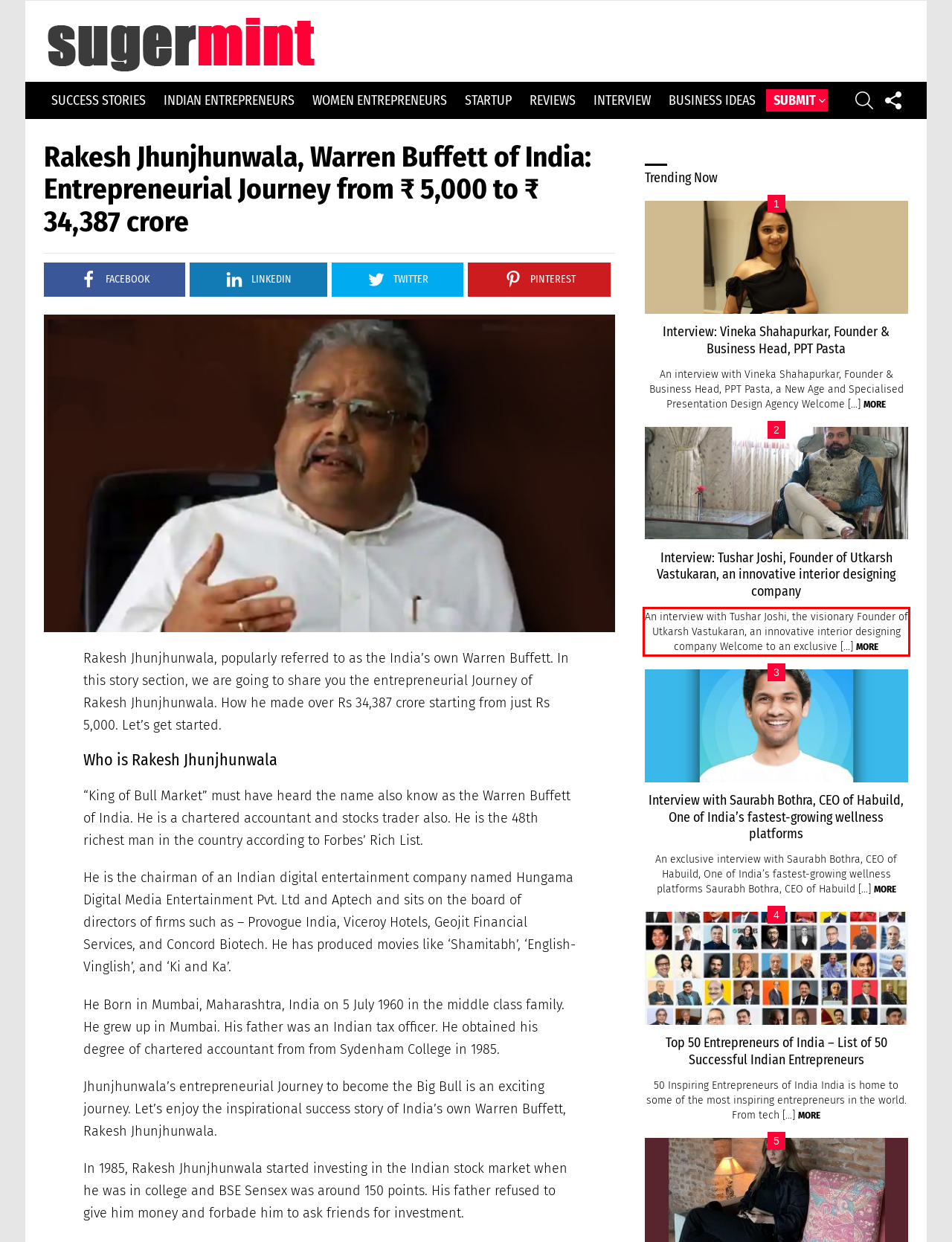Identify and transcribe the text content enclosed by the red bounding box in the given screenshot.

An interview with Tushar Joshi, the visionary Founder of Utkarsh Vastukaran, an innovative interior designing company Welcome to an exclusive […] MORE